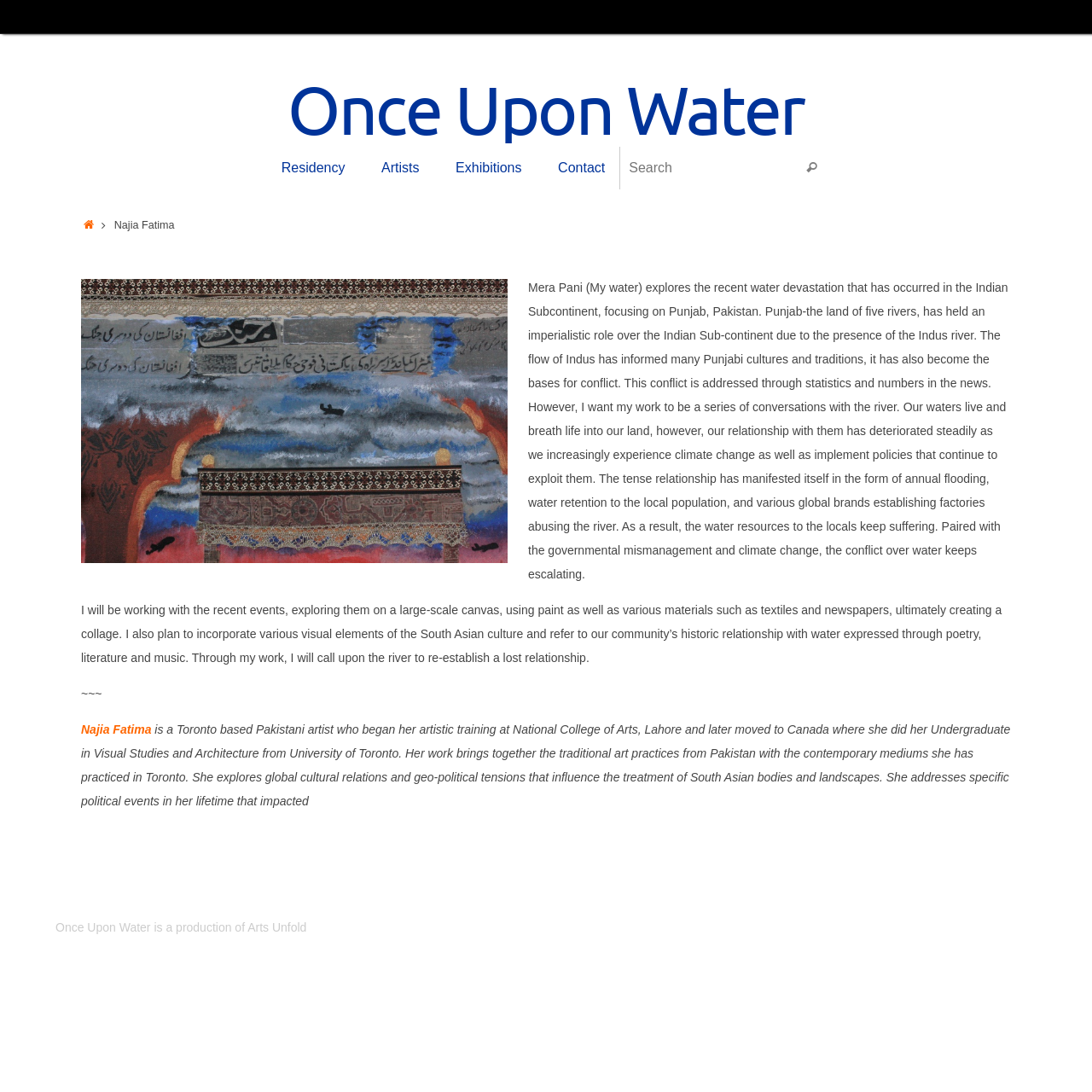Based on the description "parent_node: Search for: name="s" placeholder="Search"", find the bounding box of the specified UI element.

[0.567, 0.134, 0.756, 0.173]